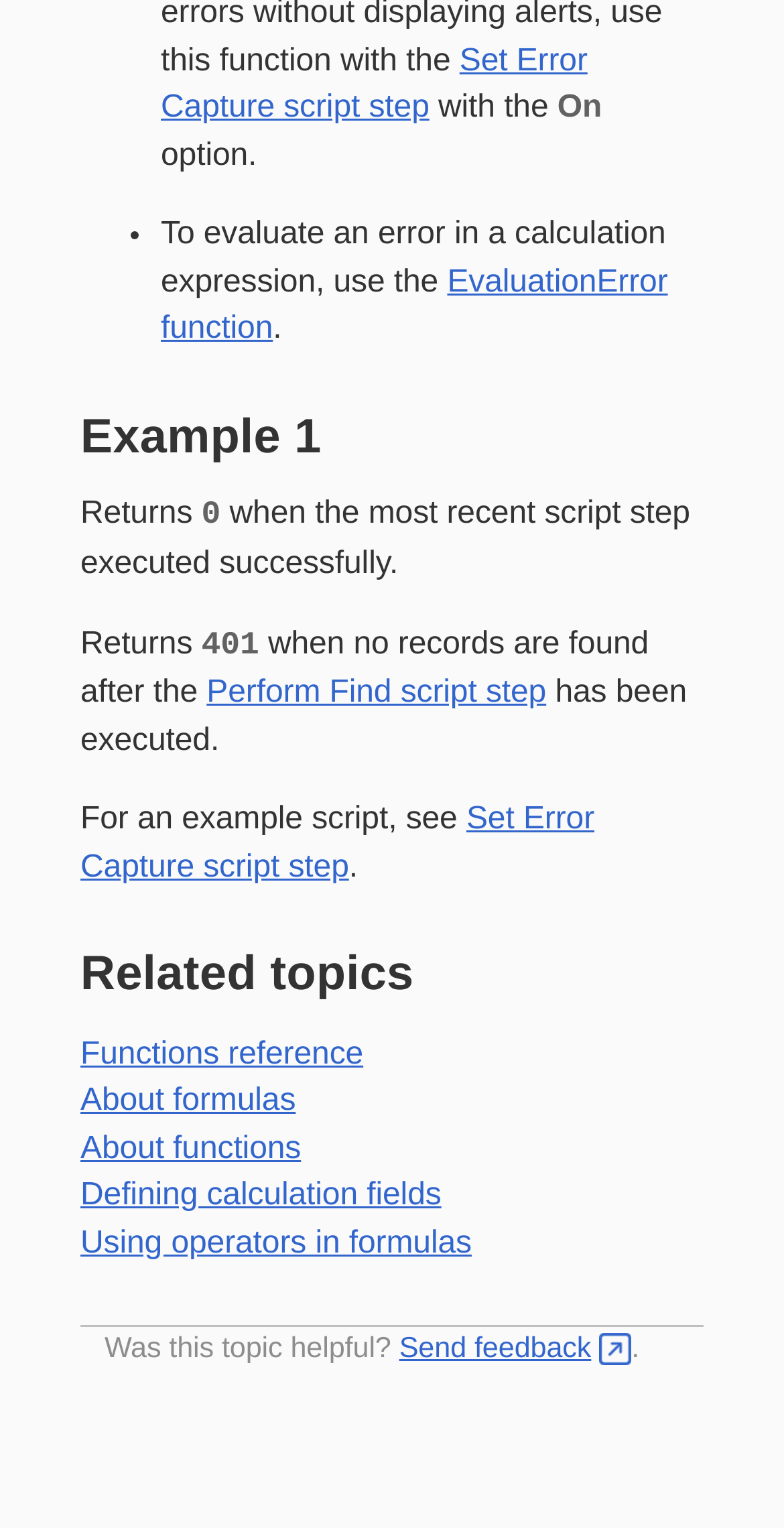What is the outcome when no records are found after the Perform Find script step?
Based on the image, please offer an in-depth response to the question.

The outcome when no records are found after the Perform Find script step is 401, as indicated by the text '401 when no records are found after the Perform Find script step has been executed.' This suggests that the script step returns an error code 401 in this scenario.